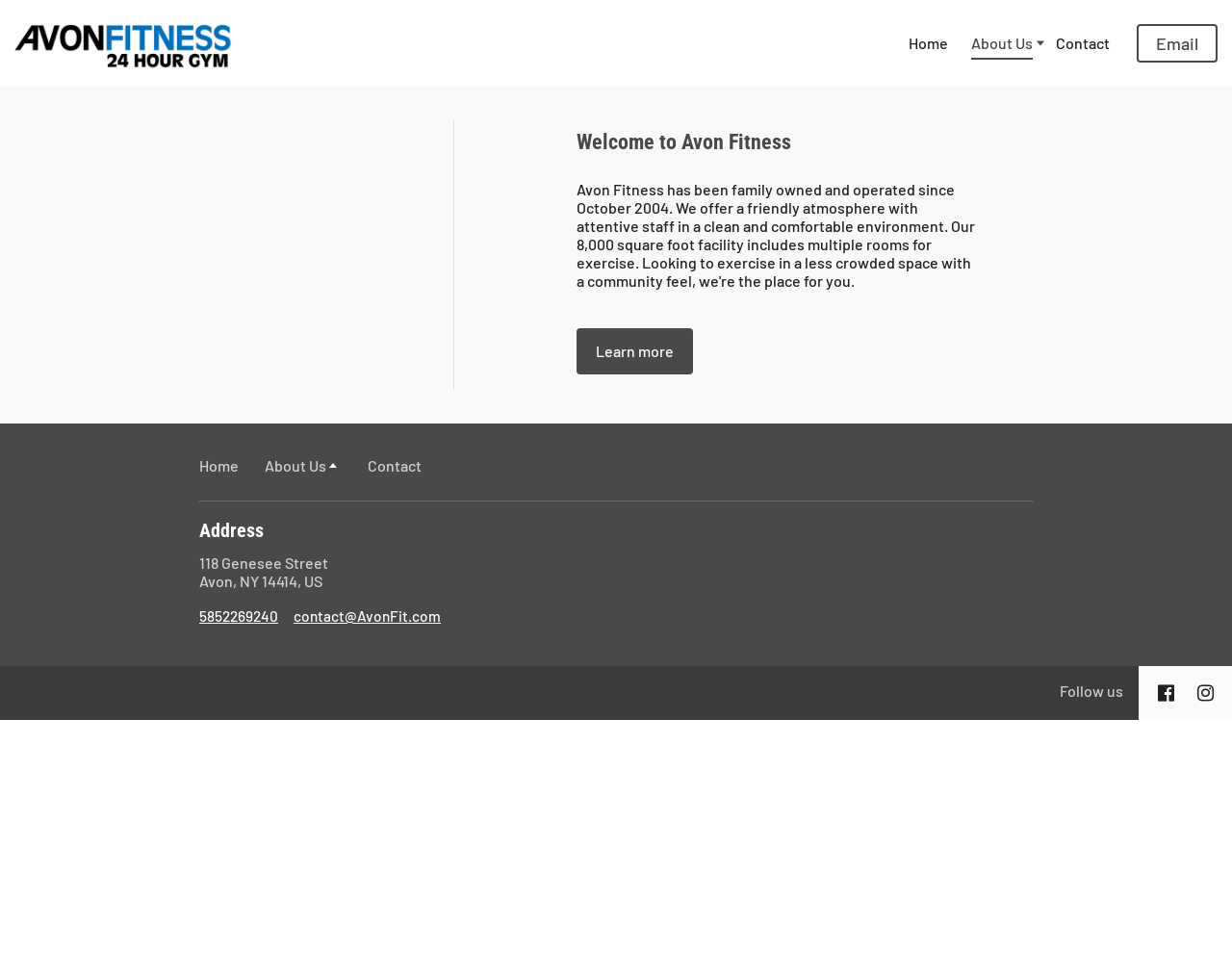Indicate the bounding box coordinates of the clickable region to achieve the following instruction: "Call Avon Fitness."

[0.162, 0.62, 0.226, 0.643]